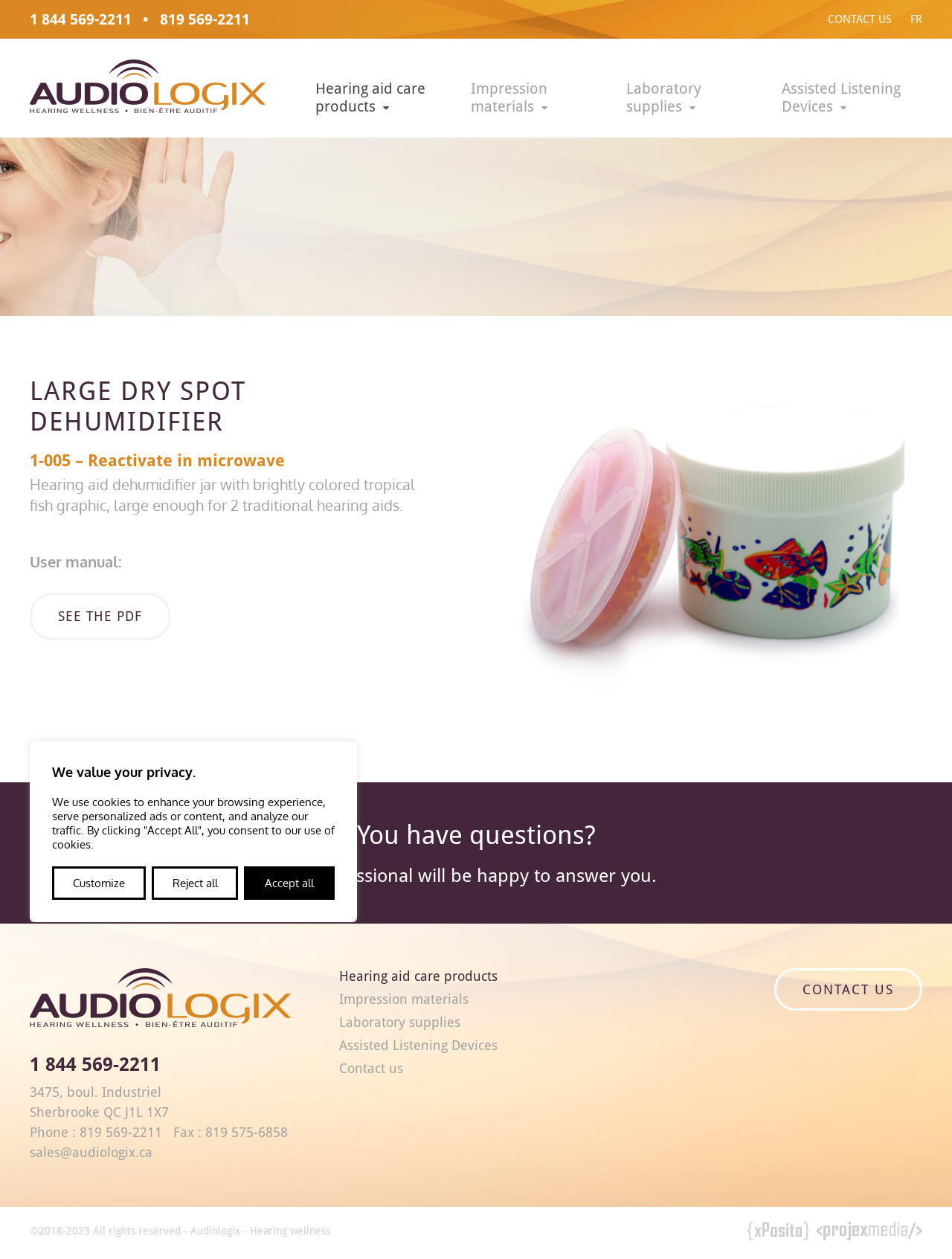Consider the image and give a detailed and elaborate answer to the question: 
What is the fax number of Audiologix?

I found the fax number by looking at the bottom of the webpage, where it has a section with contact information. The fax number is listed as 819 575-6858.